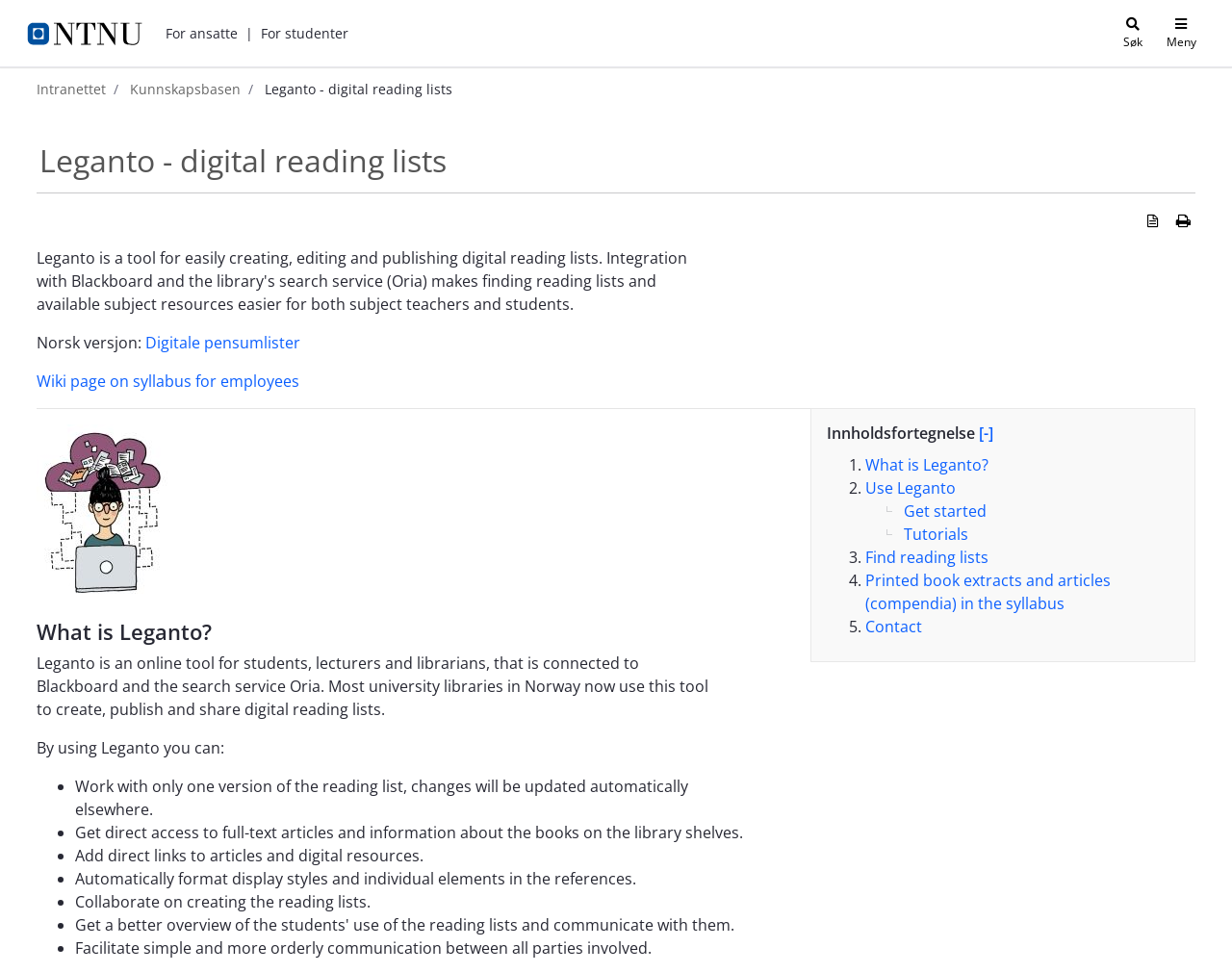Pinpoint the bounding box coordinates of the area that should be clicked to complete the following instruction: "Search using the search button". The coordinates must be given as four float numbers between 0 and 1, i.e., [left, top, right, bottom].

[0.9, 0.009, 0.939, 0.059]